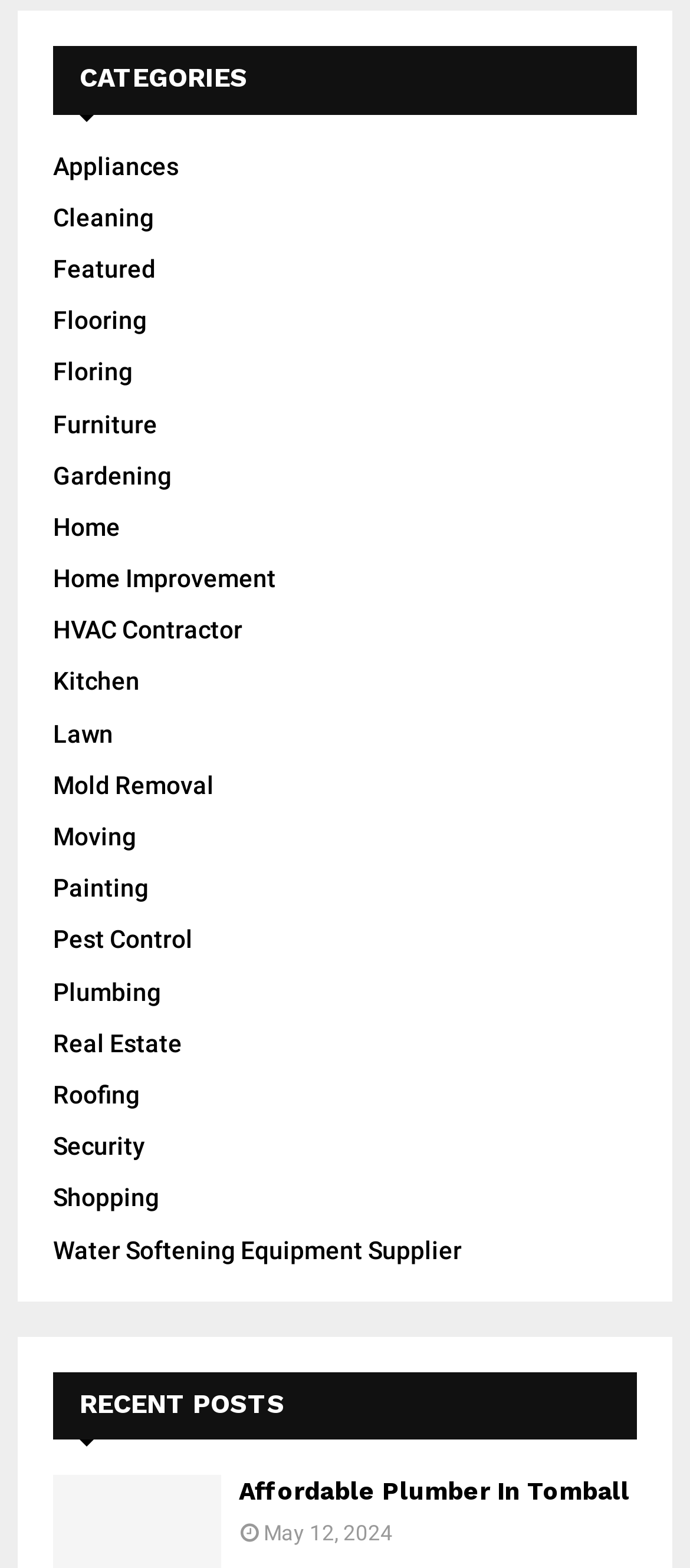Please pinpoint the bounding box coordinates for the region I should click to adhere to this instruction: "check the date of the recent post".

[0.382, 0.97, 0.569, 0.986]